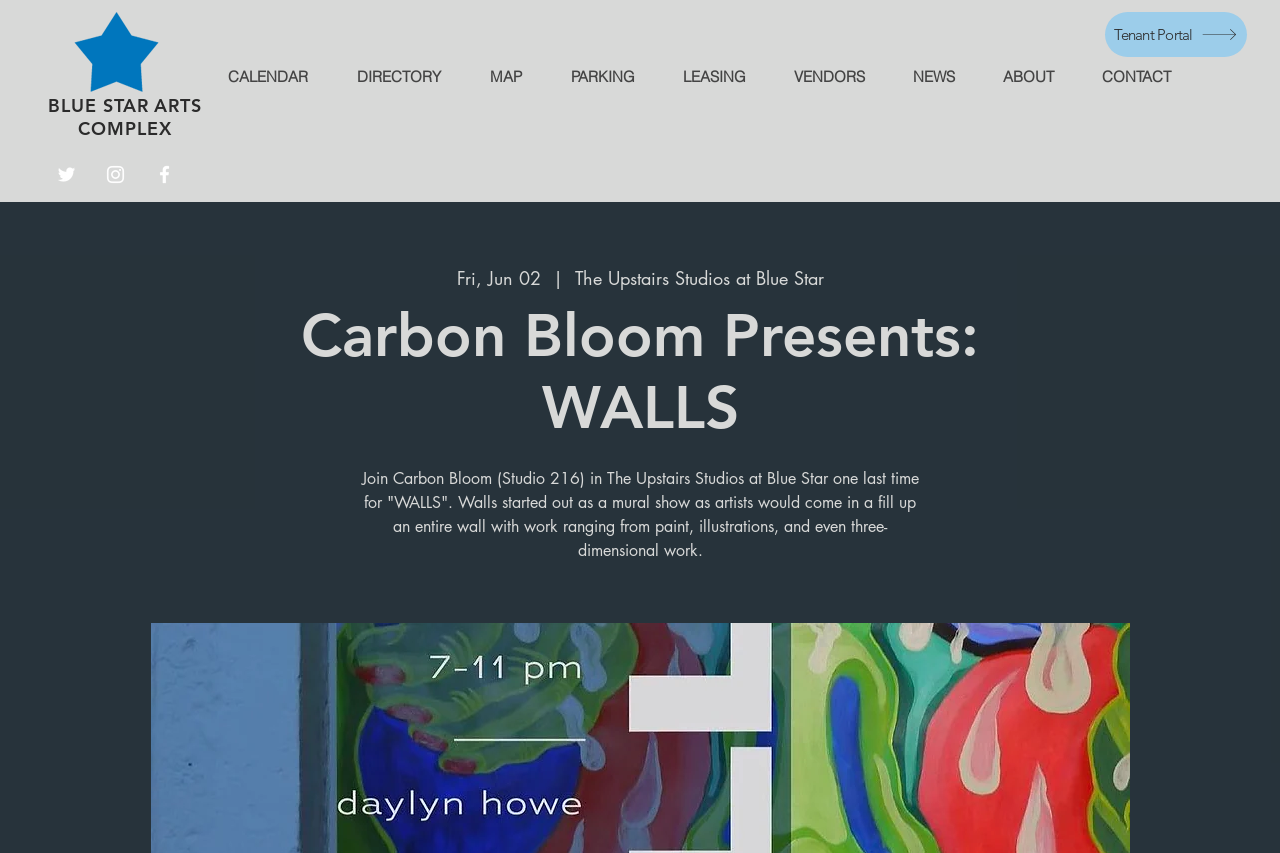What social media platforms are available on the webpage?
Your answer should be a single word or phrase derived from the screenshot.

Twitter, Instagram, Facebook